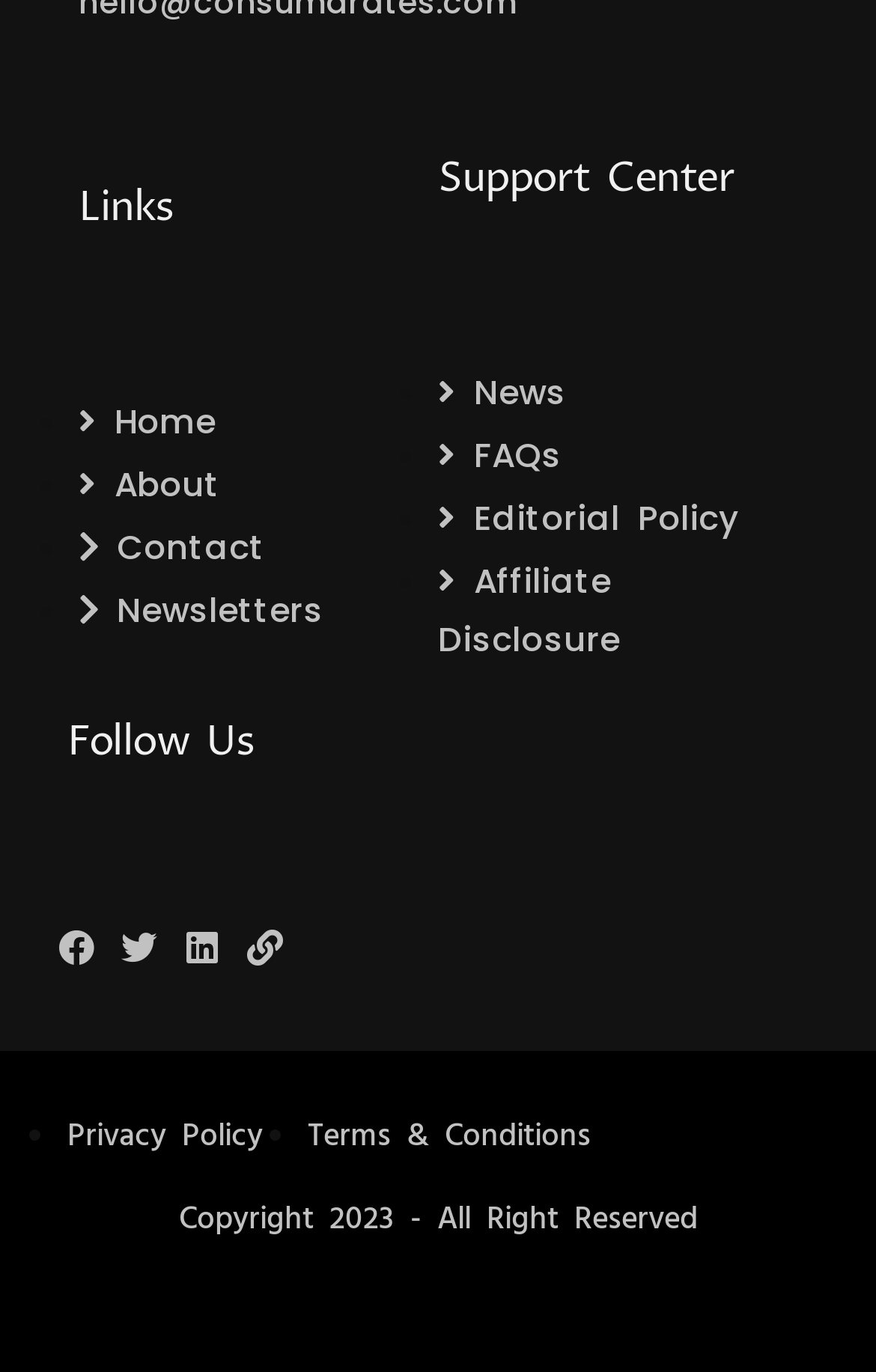Determine the bounding box for the HTML element described here: "Twitter". The coordinates should be given as [left, top, right, bottom] with each number being a float between 0 and 1.

[0.138, 0.678, 0.179, 0.705]